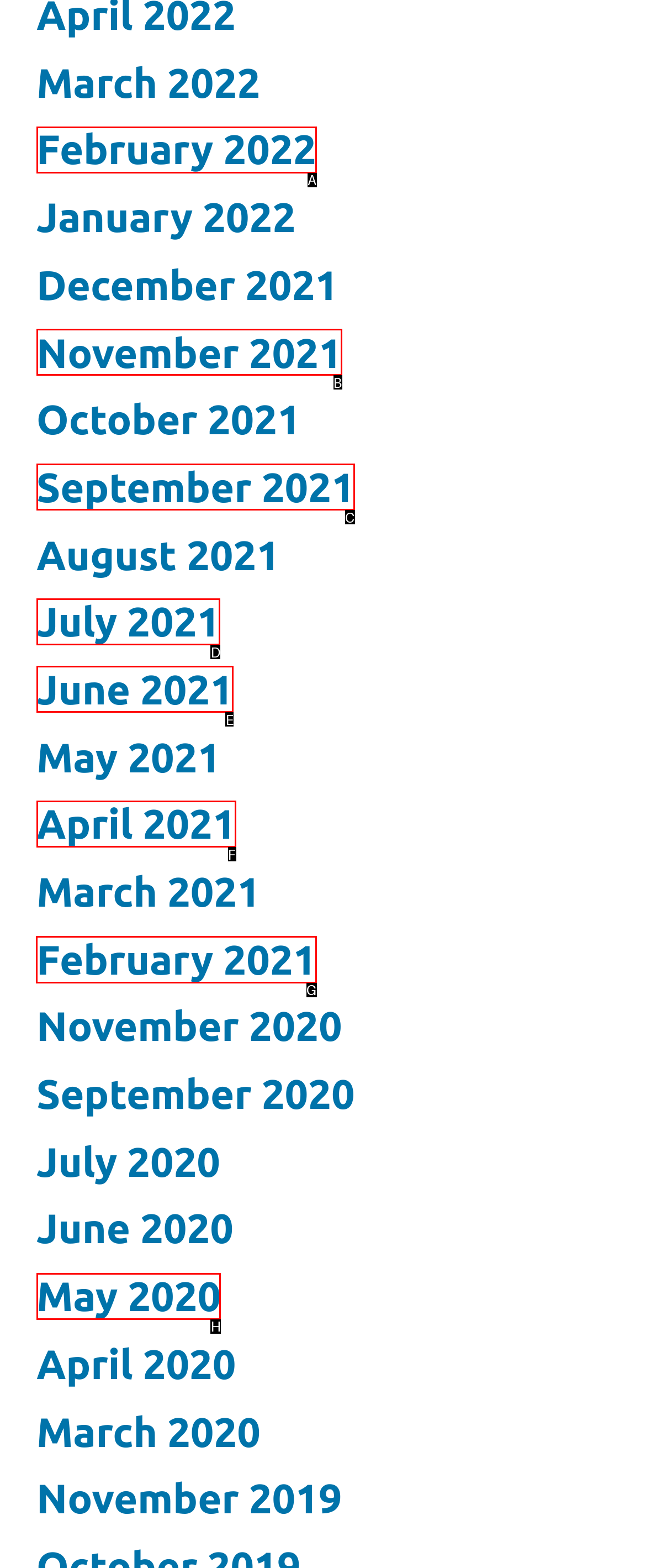Select the appropriate letter to fulfill the given instruction: View June 2021
Provide the letter of the correct option directly.

None